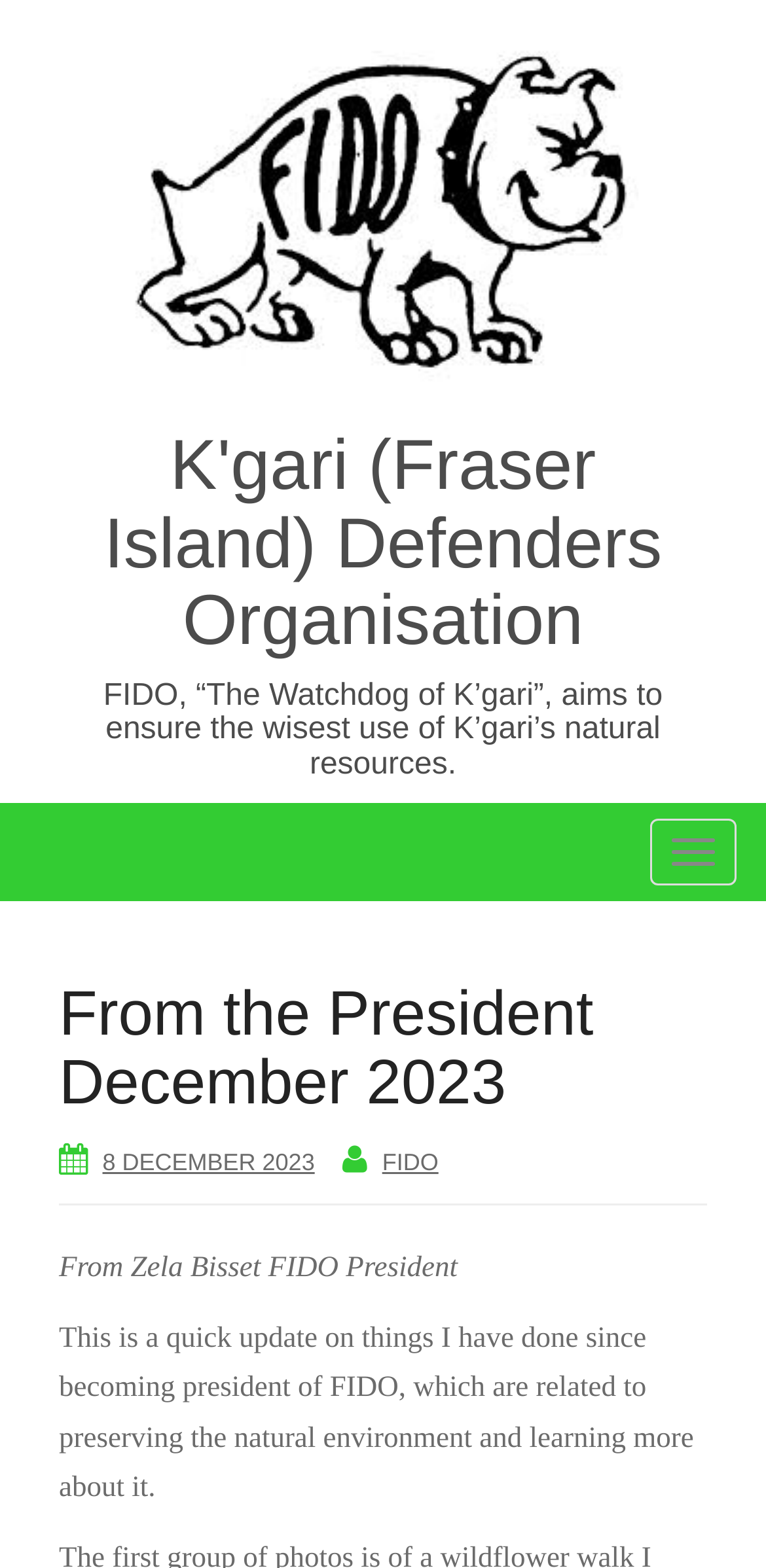Answer with a single word or phrase: 
What is the name of the organisation?

K'gari Defenders Organisation